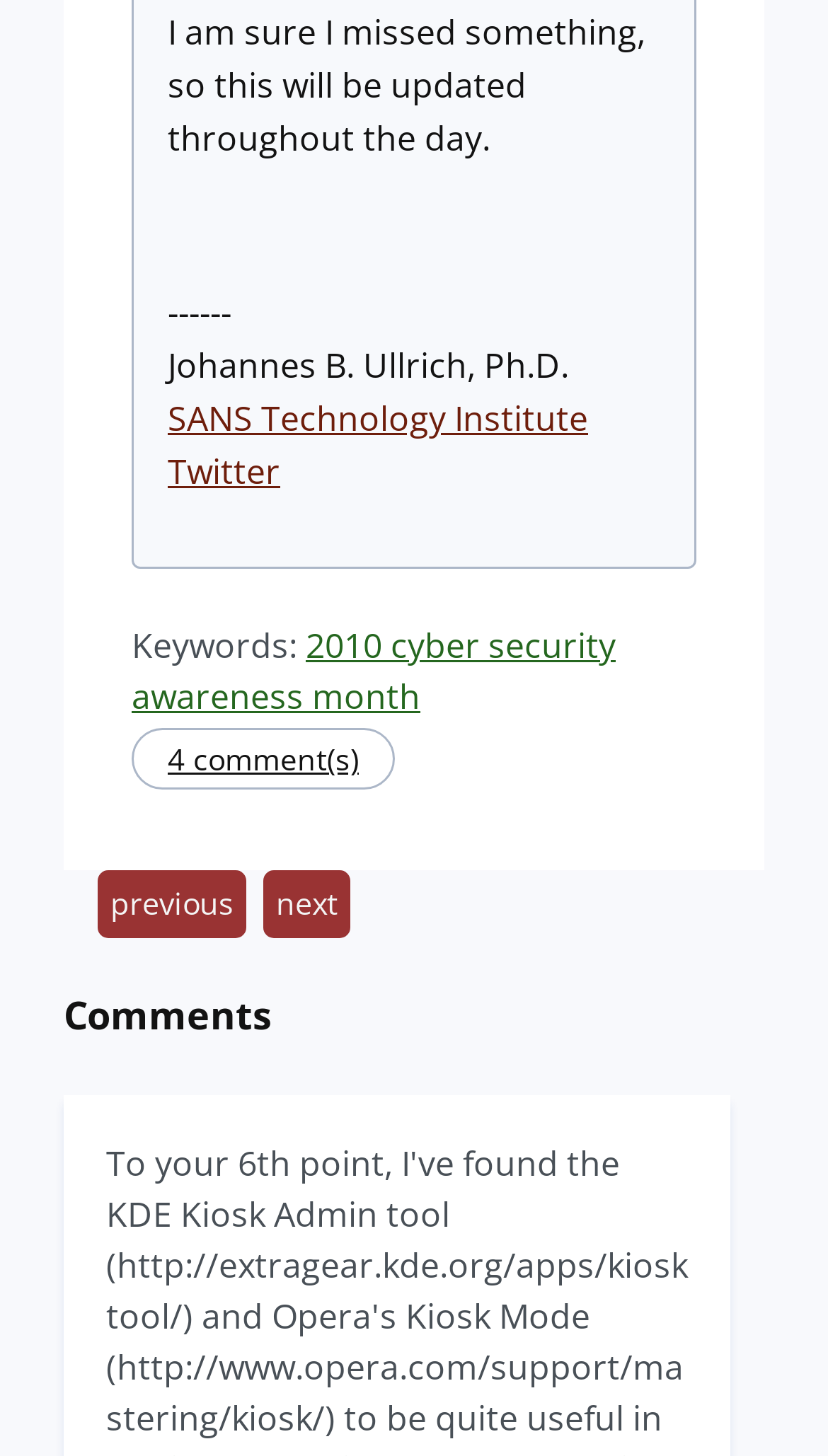What is the name of the institution associated with the author?
Look at the image and provide a detailed response to the question.

The institution's name is mentioned in the link 'SANS Technology Institute' which is located near the author's name, indicating that the author is associated with this institution.